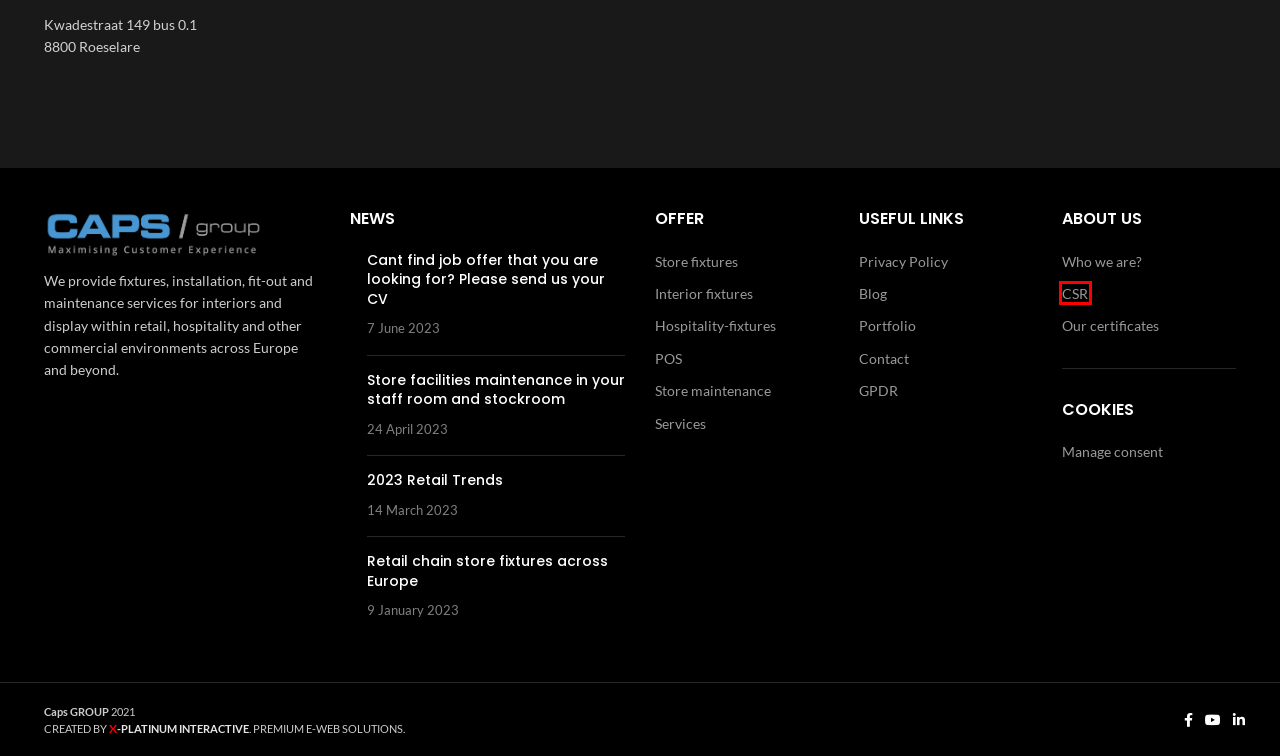Analyze the given webpage screenshot and identify the UI element within the red bounding box. Select the webpage description that best matches what you expect the new webpage to look like after clicking the element. Here are the candidates:
A. Retail chain store fixtures across Europe - CAPS Group
B. Store facilities maintenace in staff and stock room - CAPS Group
C. ISO certified fixture manufacturer in Europe - CAPS Group
D. Cant find job offer that you are looking for? Please send us your CV - Caps Group
E. Platinum Interactive - Filemaker, Systemy, Aplikacje, Strony www
F. Corporate Social Responsibility - Caps Group
G. 2023 Retail Trends - CAPS Group
H. Privacy policy - Caps Group

F